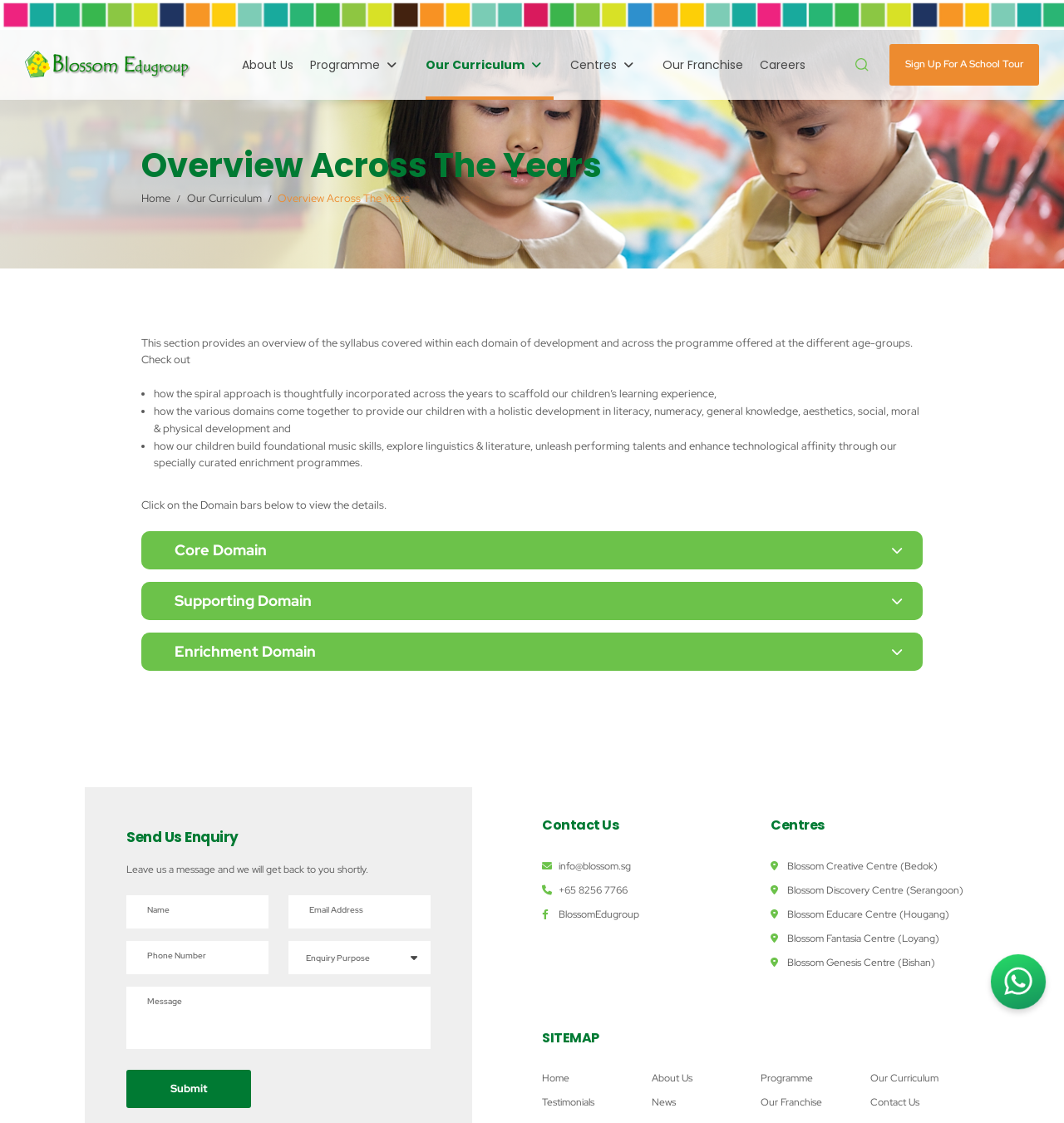Please determine the bounding box coordinates of the clickable area required to carry out the following instruction: "View Our Curriculum". The coordinates must be four float numbers between 0 and 1, represented as [left, top, right, bottom].

[0.4, 0.027, 0.52, 0.089]